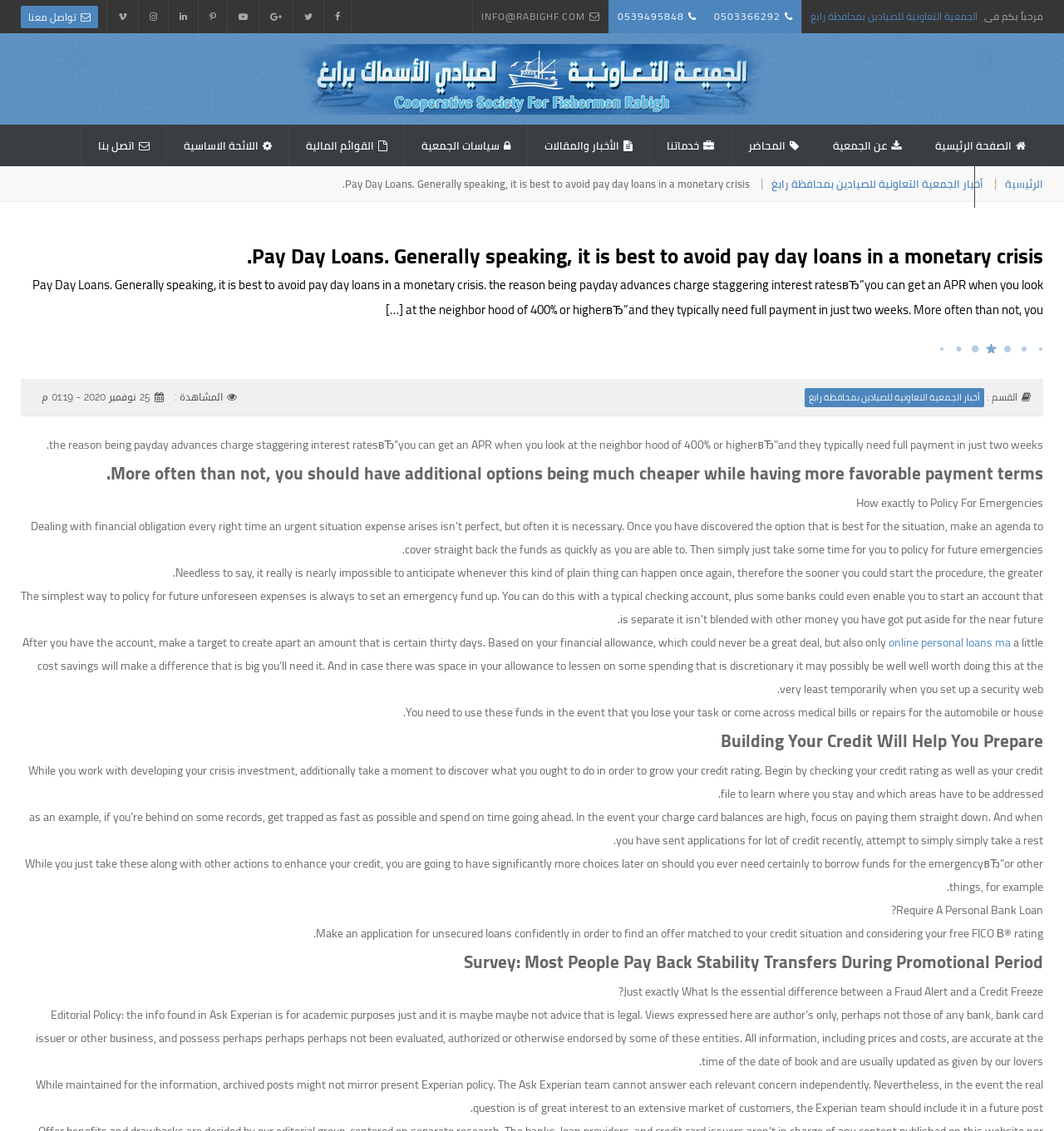How many social media links are there?
Answer the question with a single word or phrase derived from the image.

7